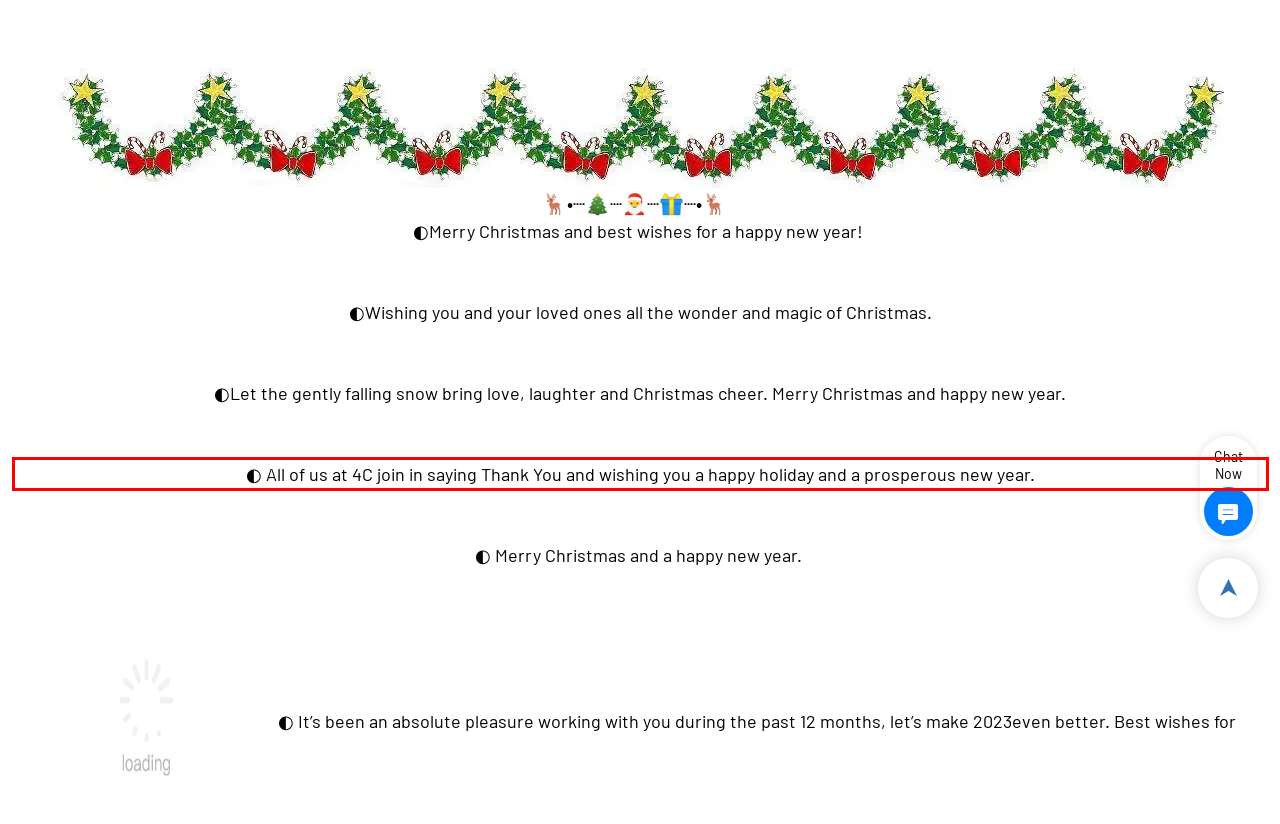Identify the text within the red bounding box on the webpage screenshot and generate the extracted text content.

◐ All of us at 4C join in saying Thank You and wishing you a happy holiday and a prosperous new year.